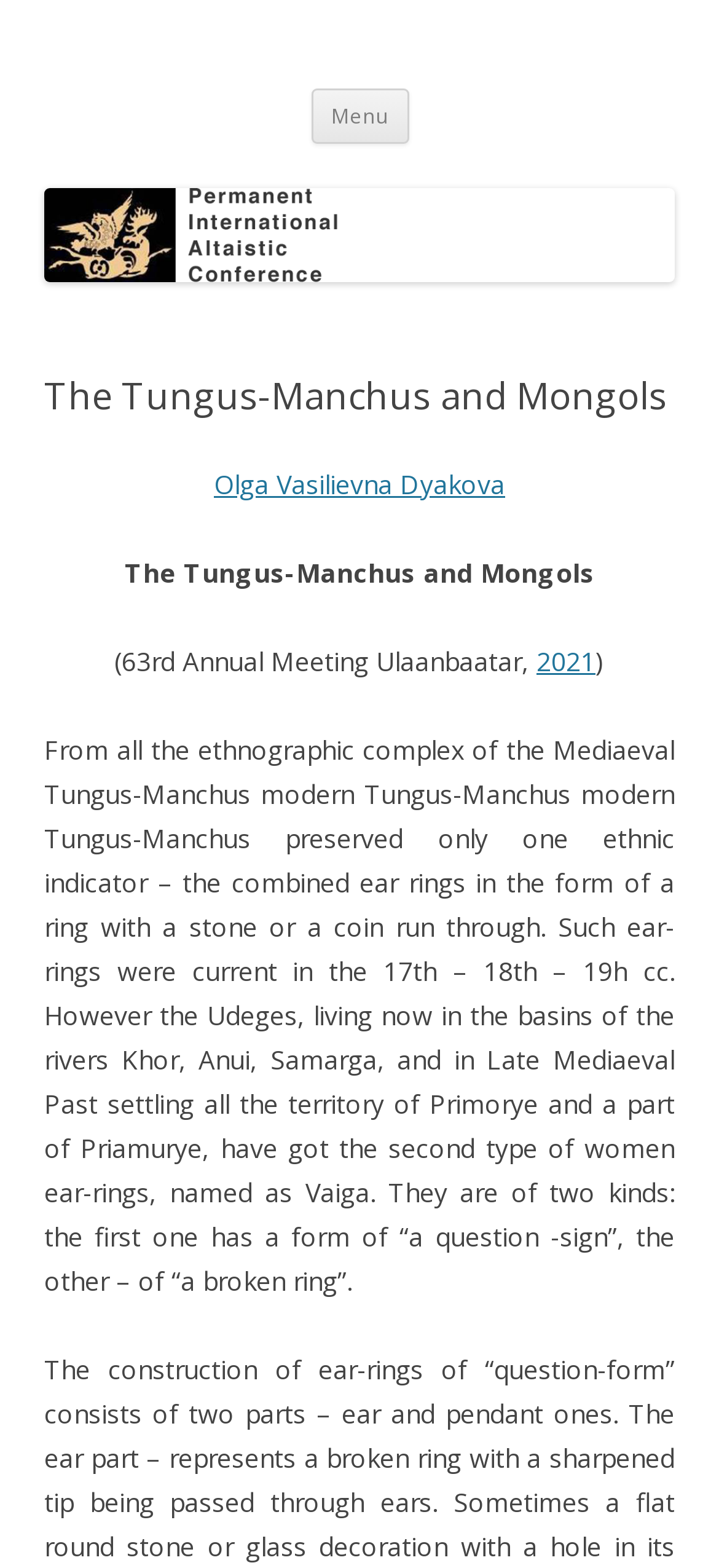What is the name of the conference?
Could you please answer the question thoroughly and with as much detail as possible?

The question asks for the name of the conference, which can be found in the heading element with the text 'Permanent International Altaistic Conference'.